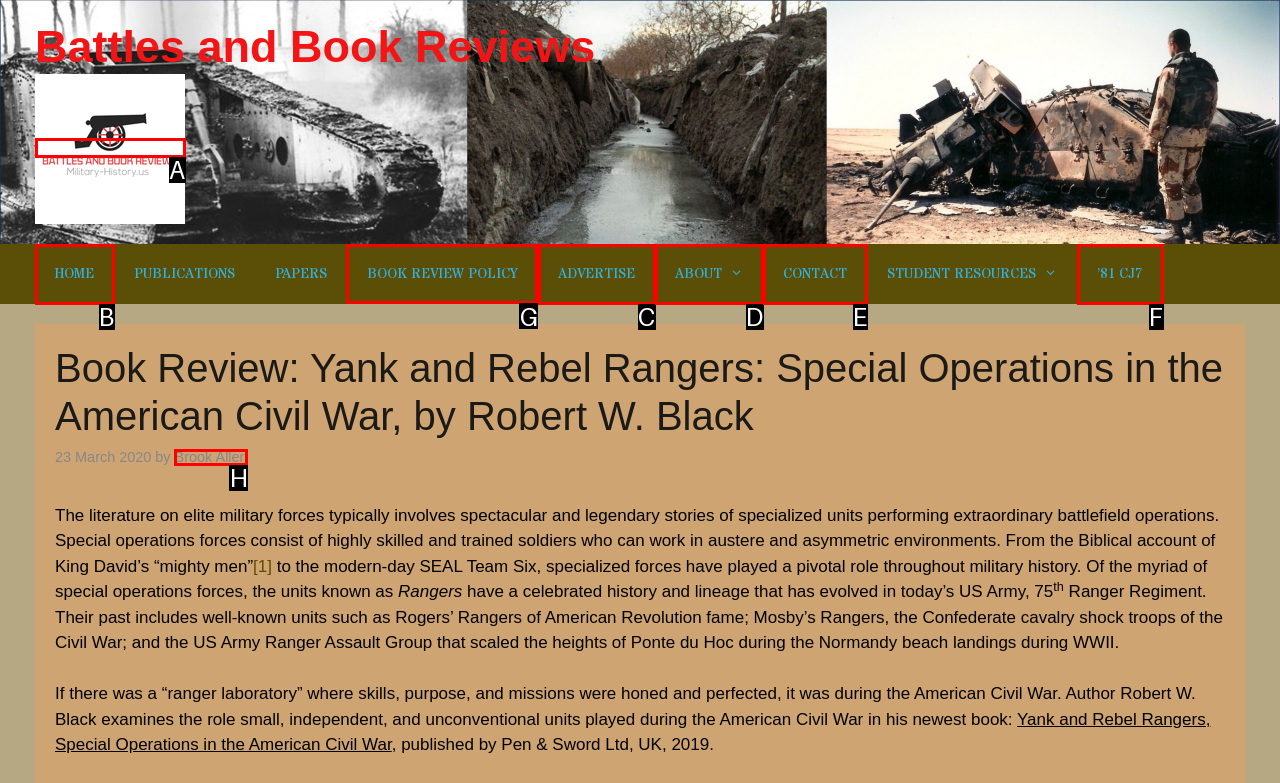Determine the appropriate lettered choice for the task: Click on the 'BOOK REVIEW POLICY' link. Reply with the correct letter.

G